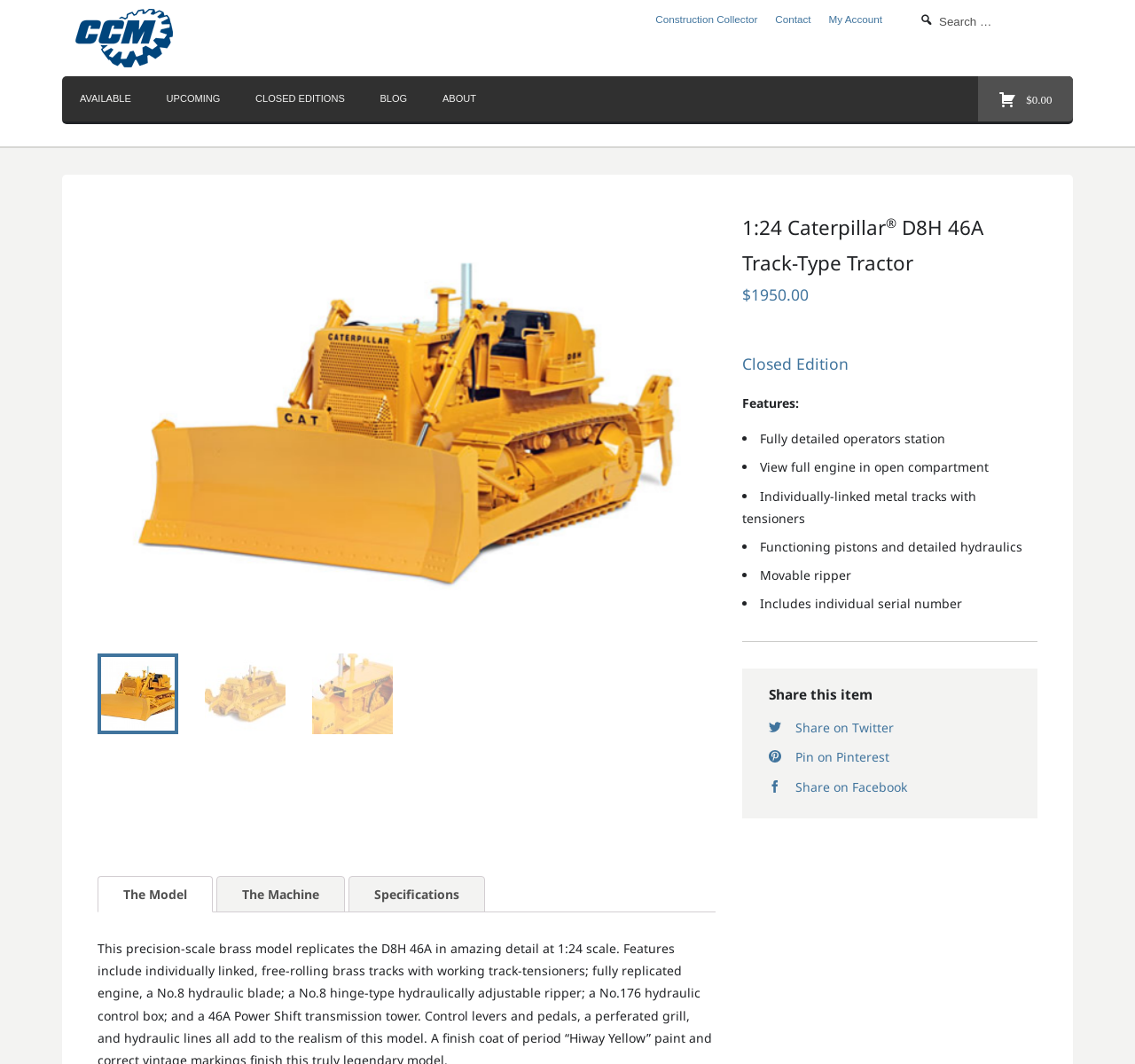What is the purpose of the links at the bottom of the page?
Provide an in-depth and detailed explanation in response to the question.

I determined the purpose of the links at the bottom of the page by looking at the heading element with the text 'Share this item' and the link elements below it. The links are for sharing the item on social media platforms.